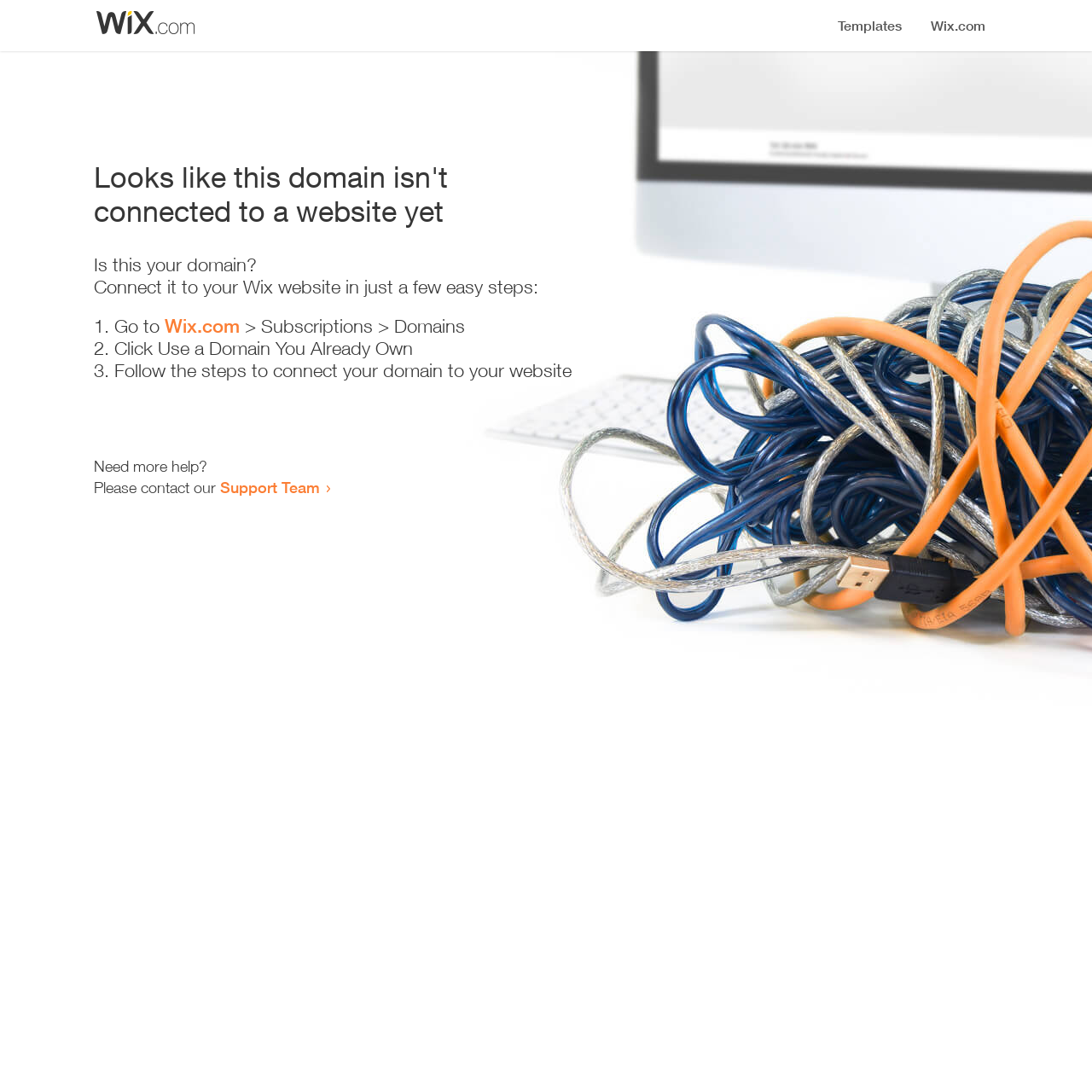Where should the user go to start connecting their domain?
Please describe in detail the information shown in the image to answer the question.

The webpage provides a link to 'Wix.com' with the instruction 'Go to' preceding it, indicating that the user should go to Wix.com to start connecting their domain.